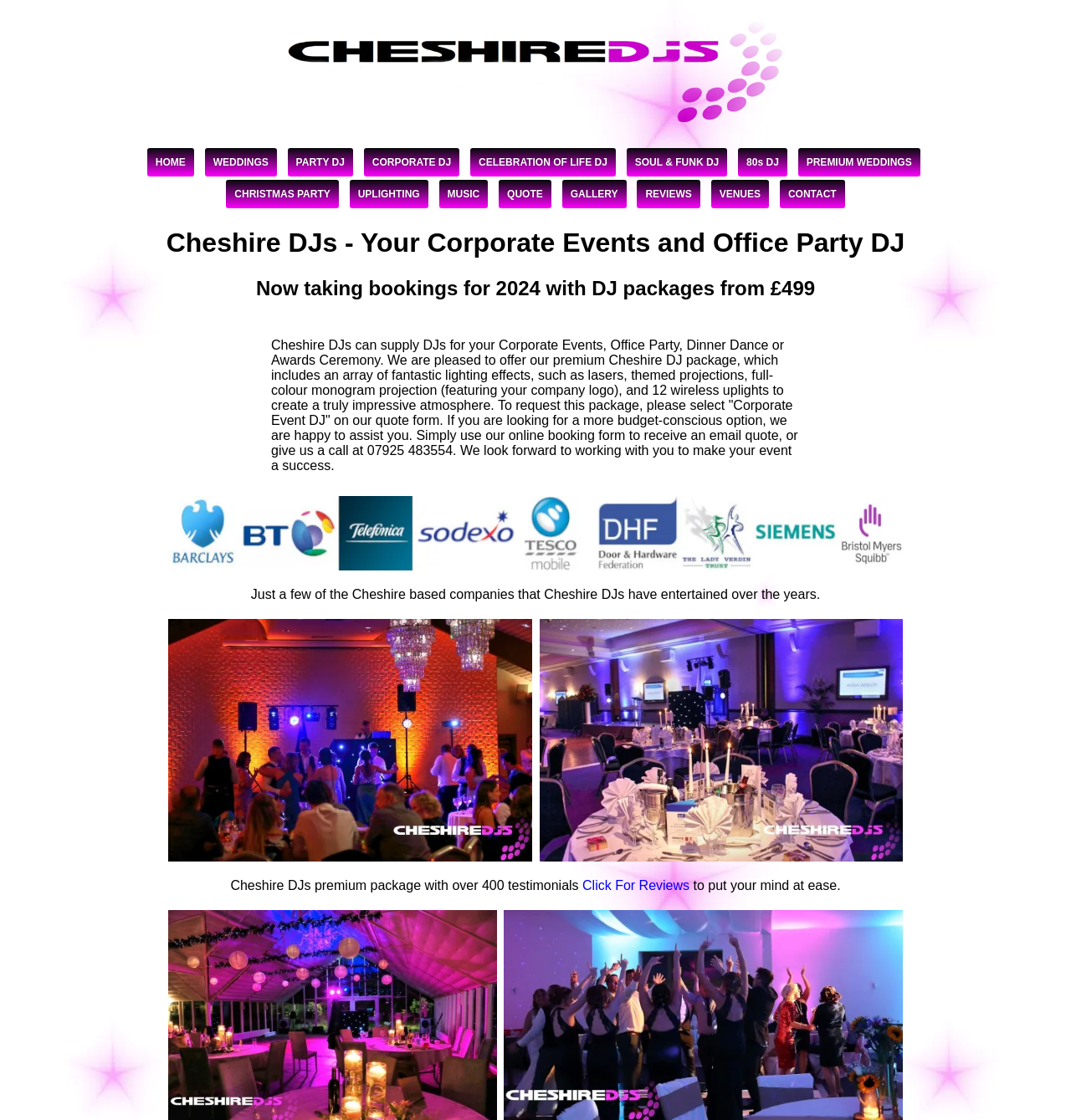Answer succinctly with a single word or phrase:
How many testimonials does Cheshire DJs have?

Over 400